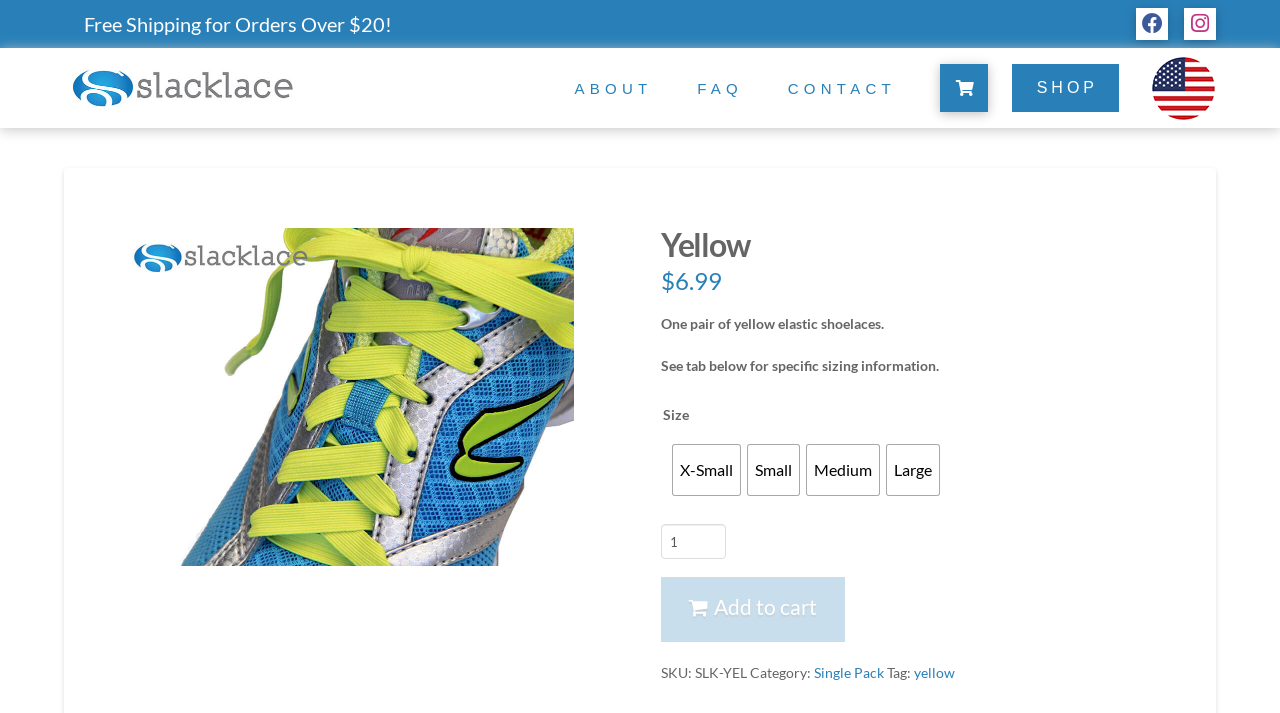Write a detailed summary of the webpage.

This webpage is an e-commerce page for Slacklace, a brand that sells no-tie elastic shoelaces. At the top of the page, there is a prominent announcement about free shipping for orders over $20. Below this, there are several links to different sections of the website, including "Slacklace No Tie Elastic Shoelaces in Bright Neon Colors", "ABOUT", "FAQ", "CONTACT", and "SHOP".

On the left side of the page, there is a toggle button to open or close the off-canvas content. Next to it, there is a link to the "SHOP" section. On the right side, there is a link stating that Slacklaces are assembled in the USA, accompanied by an image.

The main content of the page is a product listing for yellow elastic shoelaces. There is a large image of the product, and below it, there are details about the product, including its price ($6.99), a brief description, and sizing information. The user can select the size of the shoelaces from a radio group with options for X-Small, Small, Medium, and Large. There is also a spin button to adjust the quantity of the product, and an "Add to cart" button.

Below the product details, there is additional information about the product, including its SKU, category, and tags. The category is "Single Pack", and the tag is "yellow".